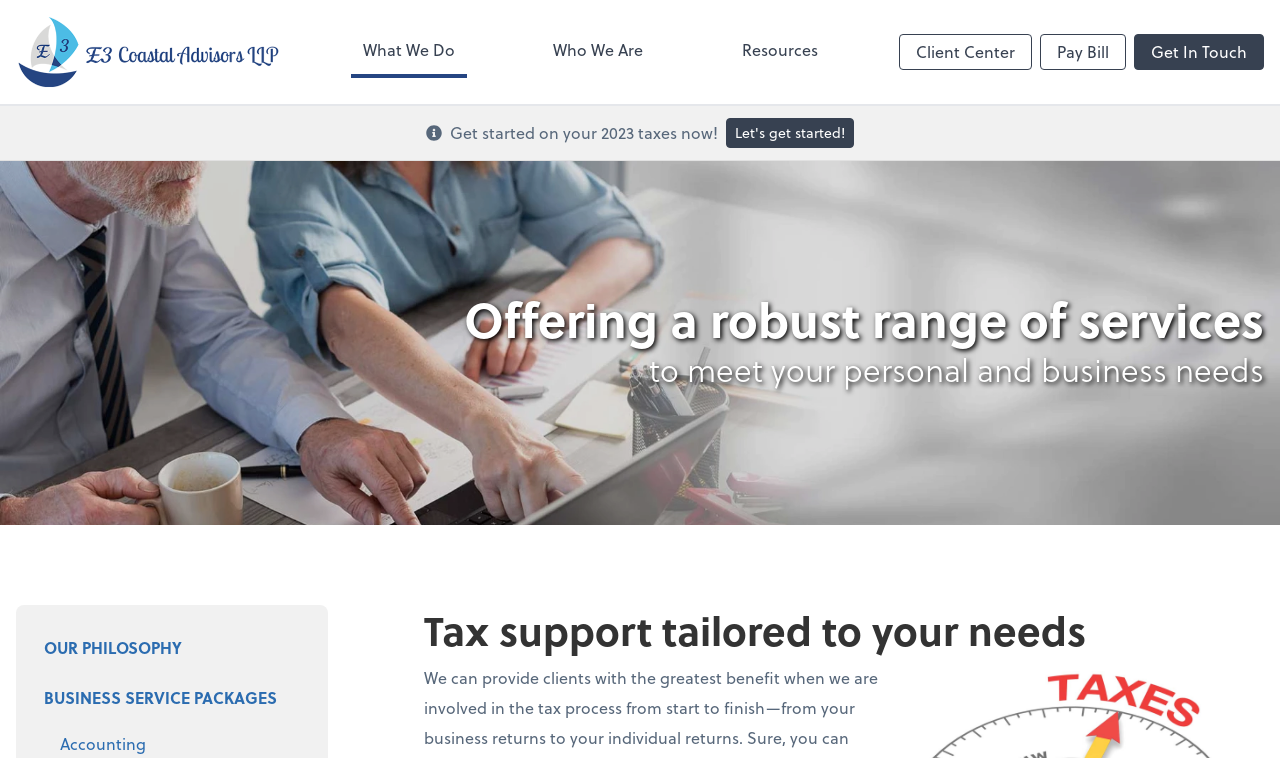Please specify the bounding box coordinates of the clickable section necessary to execute the following command: "Get started on your 2023 taxes now".

[0.567, 0.156, 0.667, 0.195]